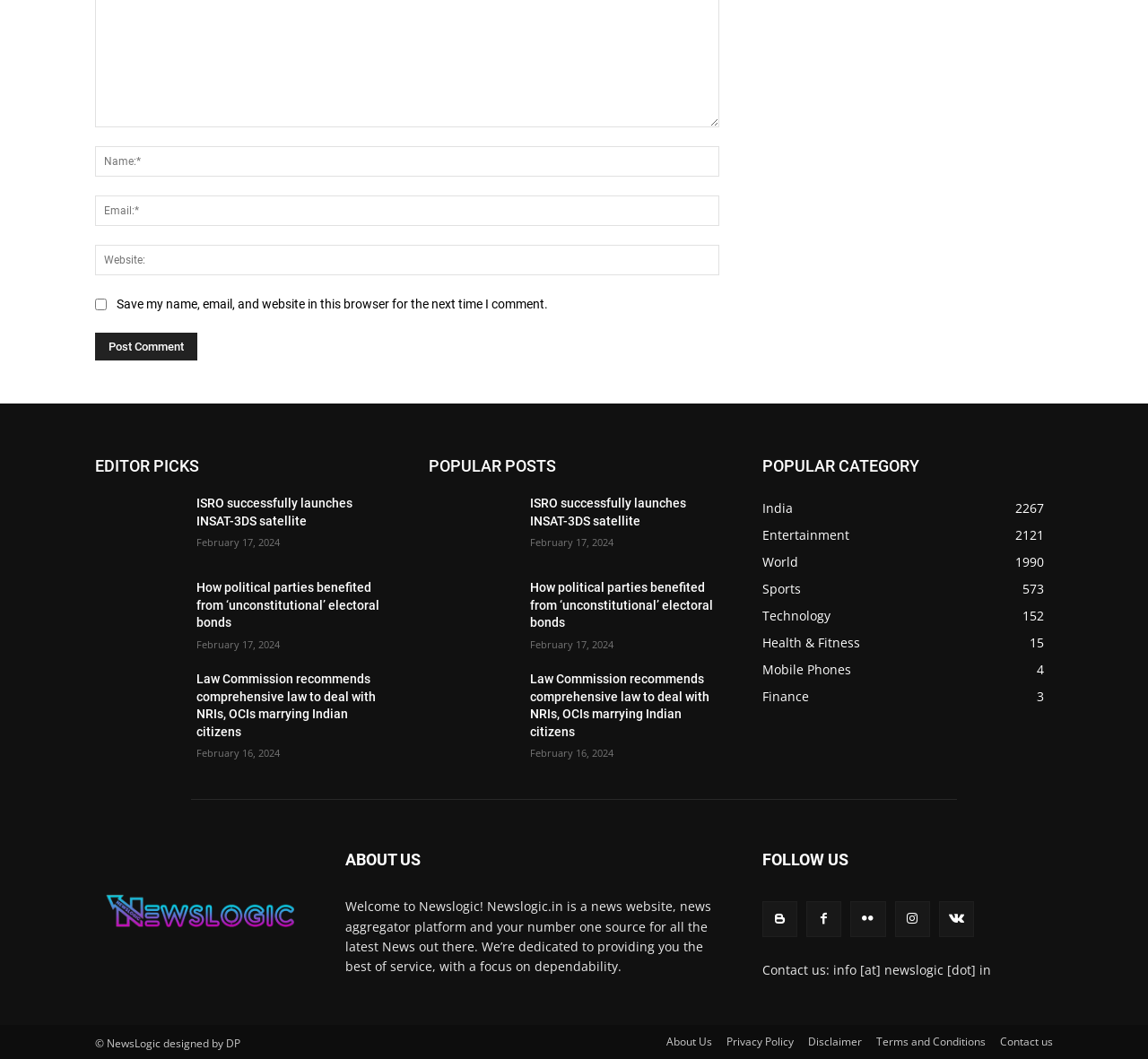Determine the bounding box coordinates for the area you should click to complete the following instruction: "Click the 'Post Comment' button".

[0.083, 0.314, 0.172, 0.34]